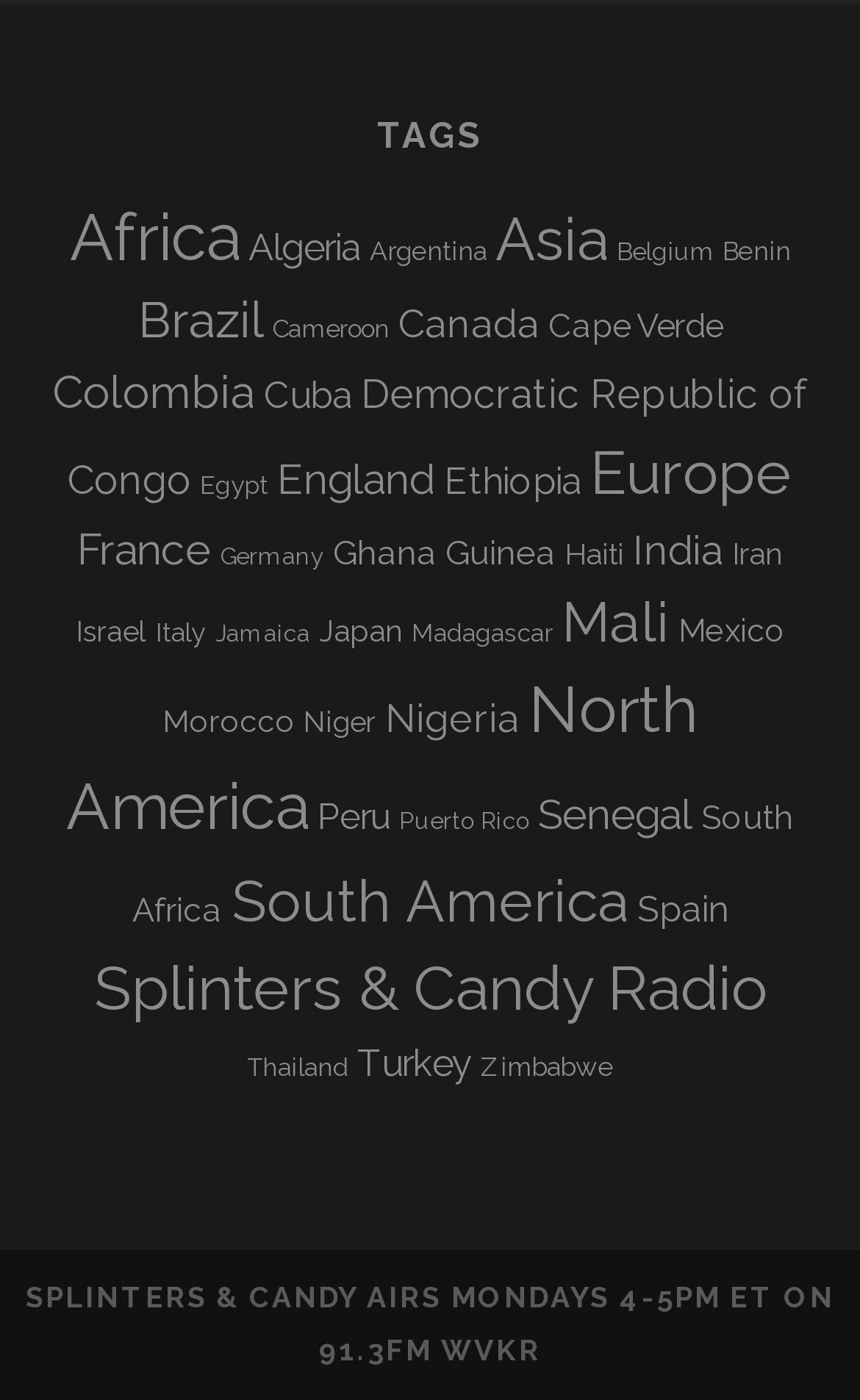Could you highlight the region that needs to be clicked to execute the instruction: "Visit WVKR"?

[0.513, 0.952, 0.629, 0.976]